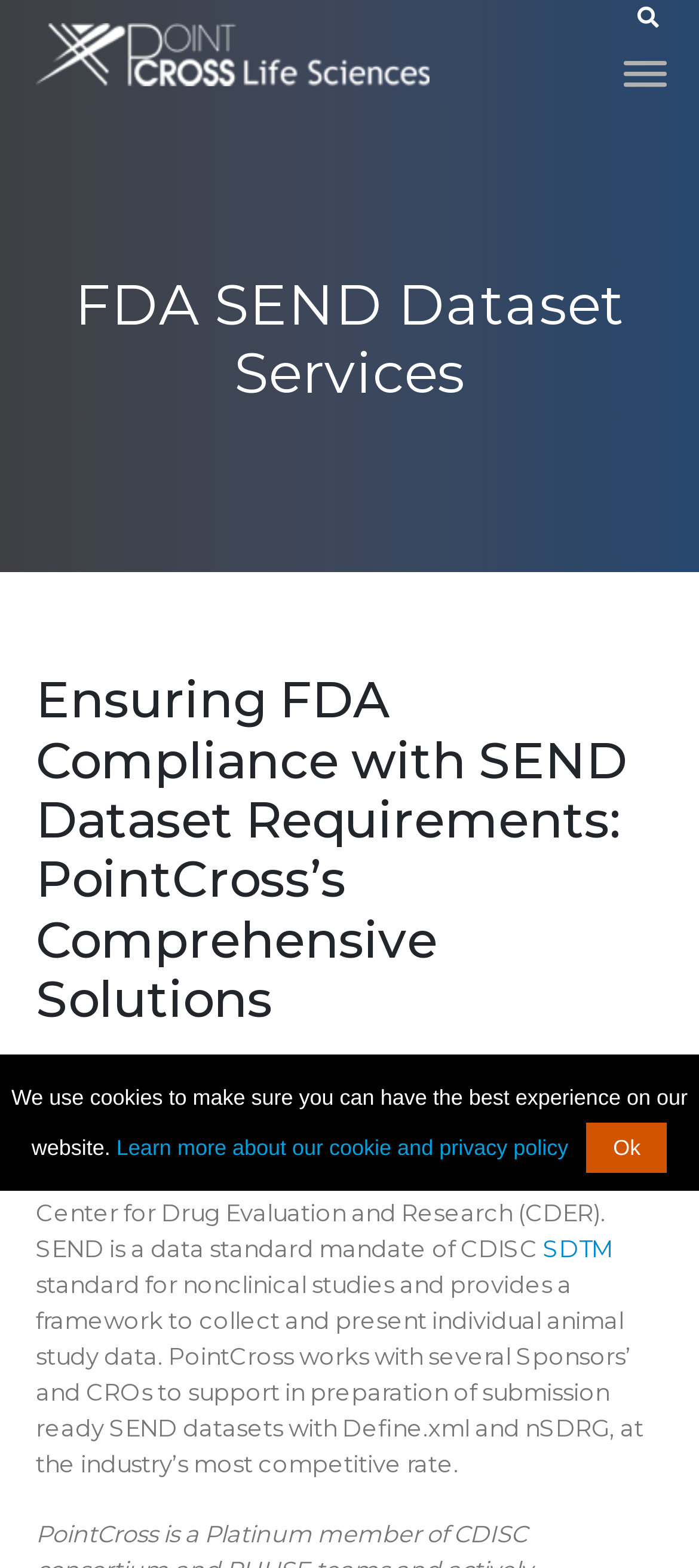Please provide a one-word or phrase answer to the question: 
What is CDISC?

Data standard mandate